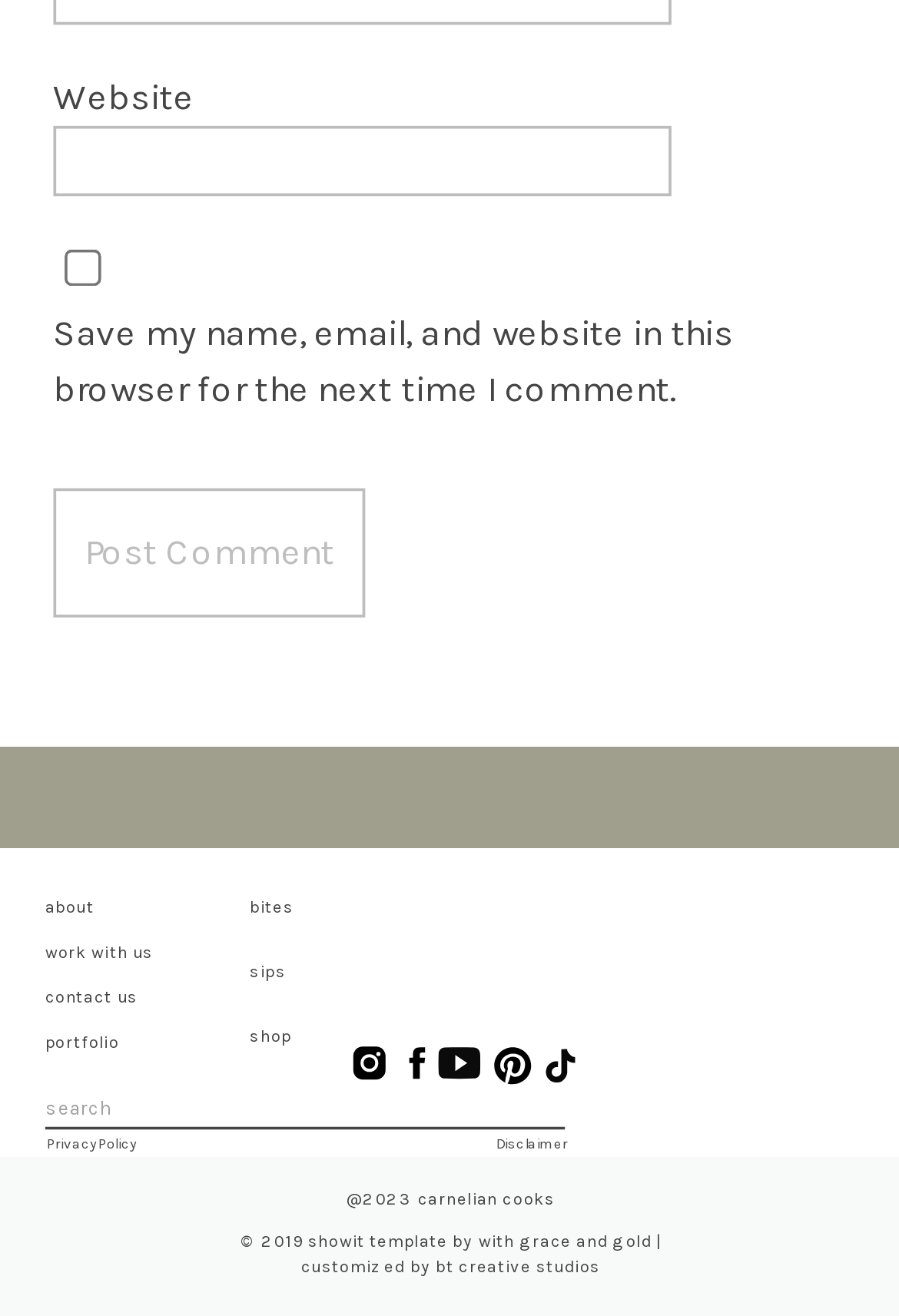Please identify the bounding box coordinates of the clickable region that I should interact with to perform the following instruction: "Go to the shop". The coordinates should be expressed as four float numbers between 0 and 1, i.e., [left, top, right, bottom].

[0.278, 0.779, 0.35, 0.814]